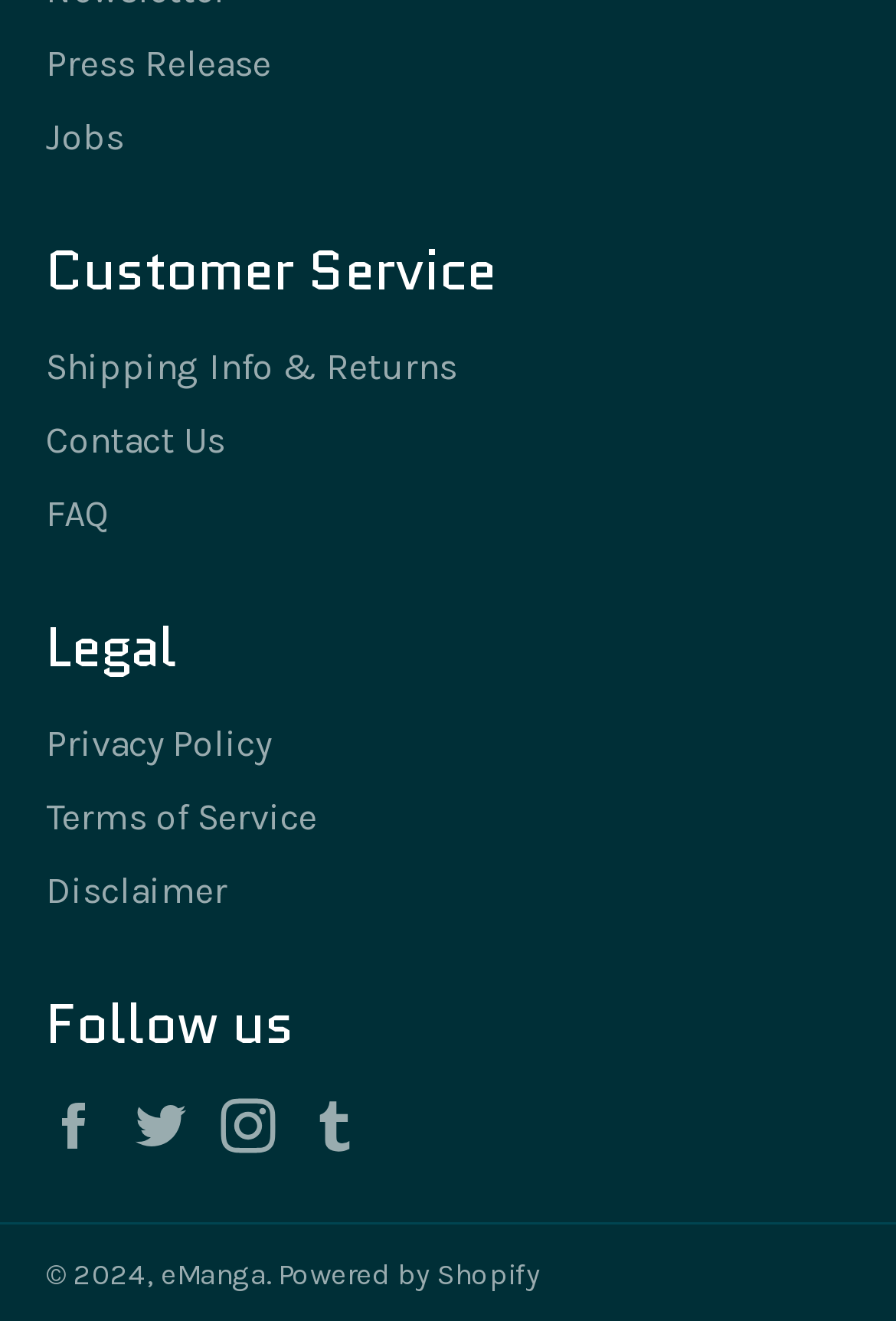From the element description Privacy Policy, predict the bounding box coordinates of the UI element. The coordinates must be specified in the format (top-left x, top-left y, bottom-right x, bottom-right y) and should be within the 0 to 1 range.

[0.051, 0.547, 0.303, 0.58]